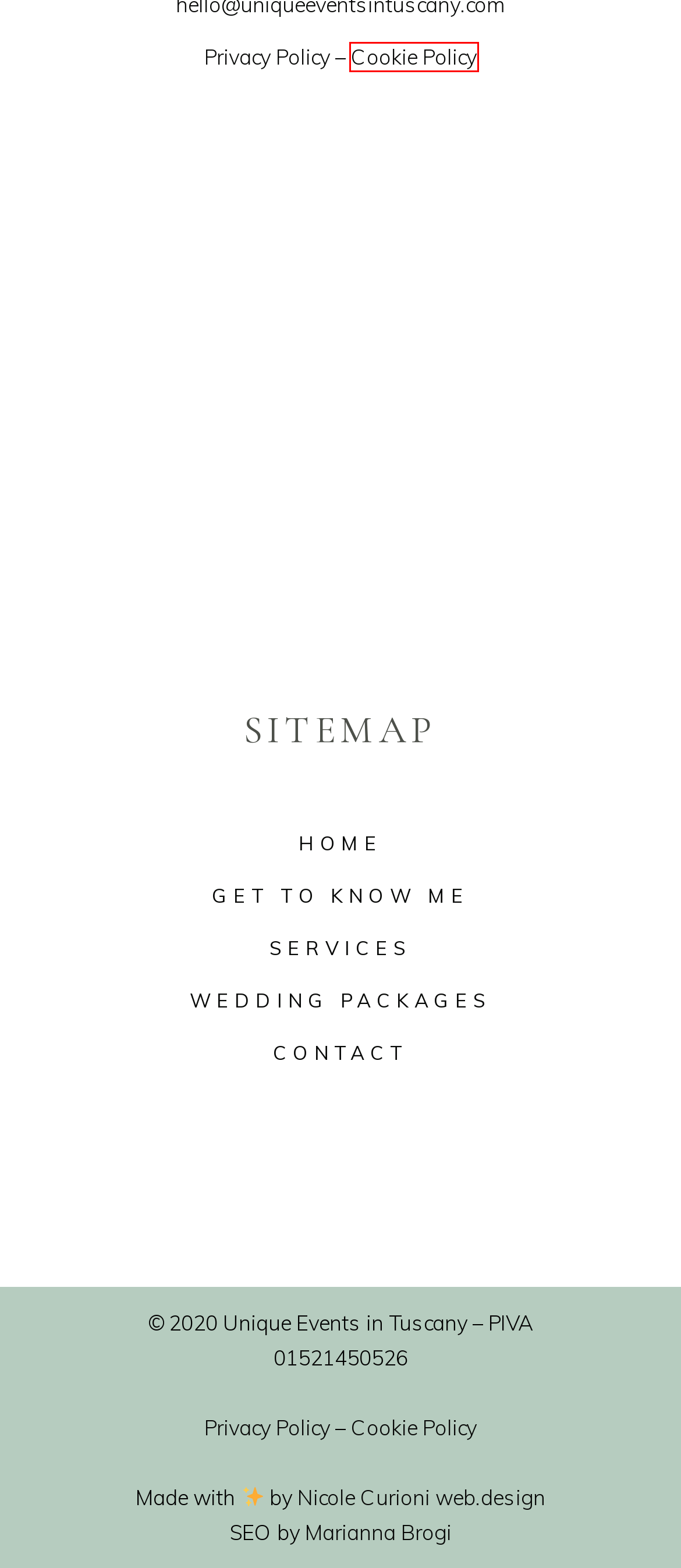Observe the webpage screenshot and focus on the red bounding box surrounding a UI element. Choose the most appropriate webpage description that corresponds to the new webpage after clicking the element in the bounding box. Here are the candidates:
A. Contact - Unique Events in Tuscany
B. Web designer freelance Milano • Nicole Curioni web.design
C. Tuscany Wedding Packages | Unique Events in Tuscany
D. Cookie policy - Unique Events in Tuscany
E. Privacy Policy - Unique Events in Tuscany
F. Get to know me | Alice Bracciali, Your Event Planner in Tuscany
G. SEO Strategist freelance a Bologna - Marianna Brogi
H. Destination Wedding in Tuscany - Unique Events in Tuscany

D